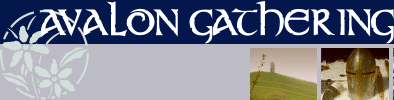With reference to the screenshot, provide a detailed response to the question below:
What is the font style of the text 'AVALON GATHERING'?

The caption describes the font of the text 'AVALON GATHERING' as elegant and stylized, indicating a sophisticated and artistic design.